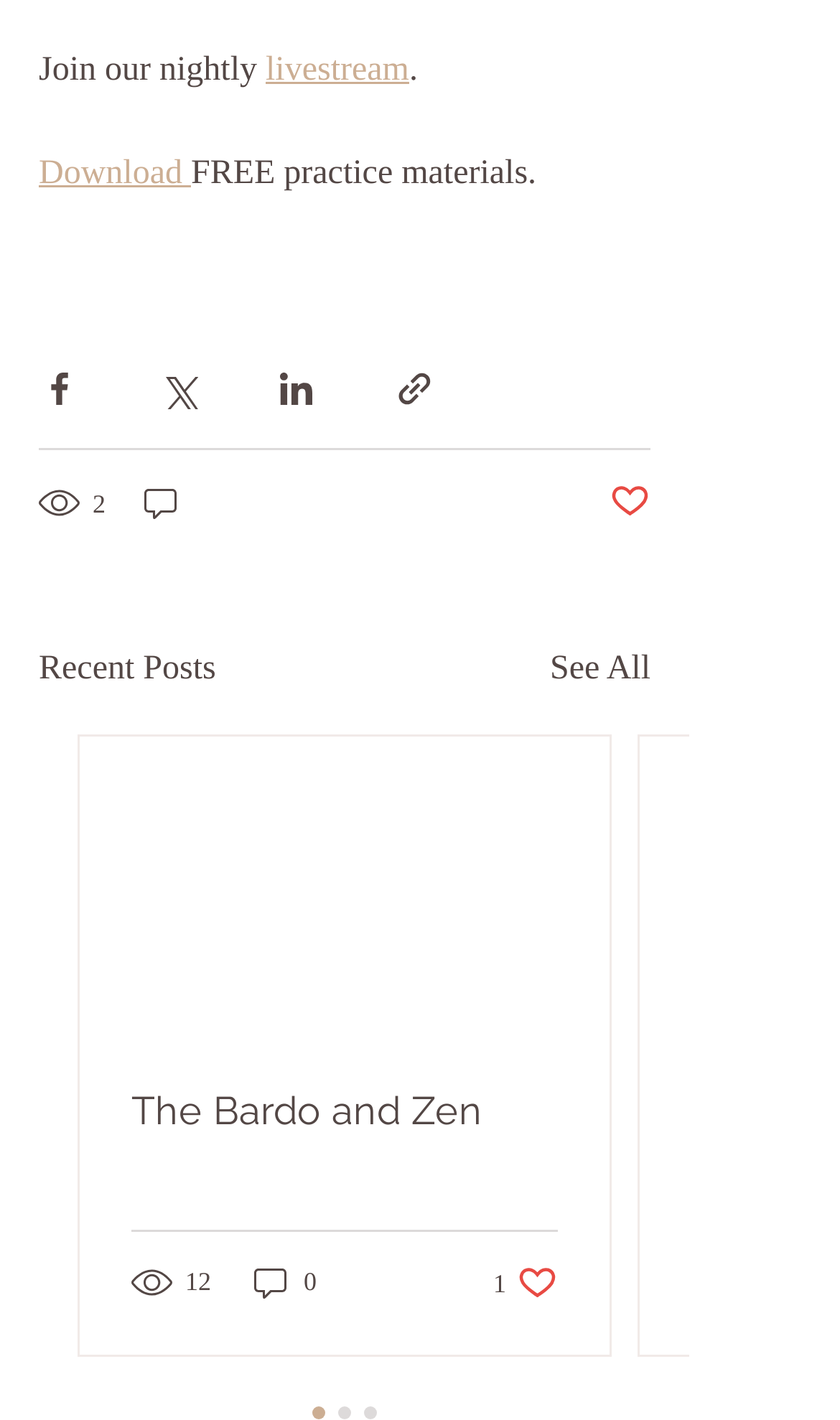Find the bounding box coordinates of the area that needs to be clicked in order to achieve the following instruction: "Join the nightly livestream". The coordinates should be specified as four float numbers between 0 and 1, i.e., [left, top, right, bottom].

[0.316, 0.037, 0.487, 0.063]